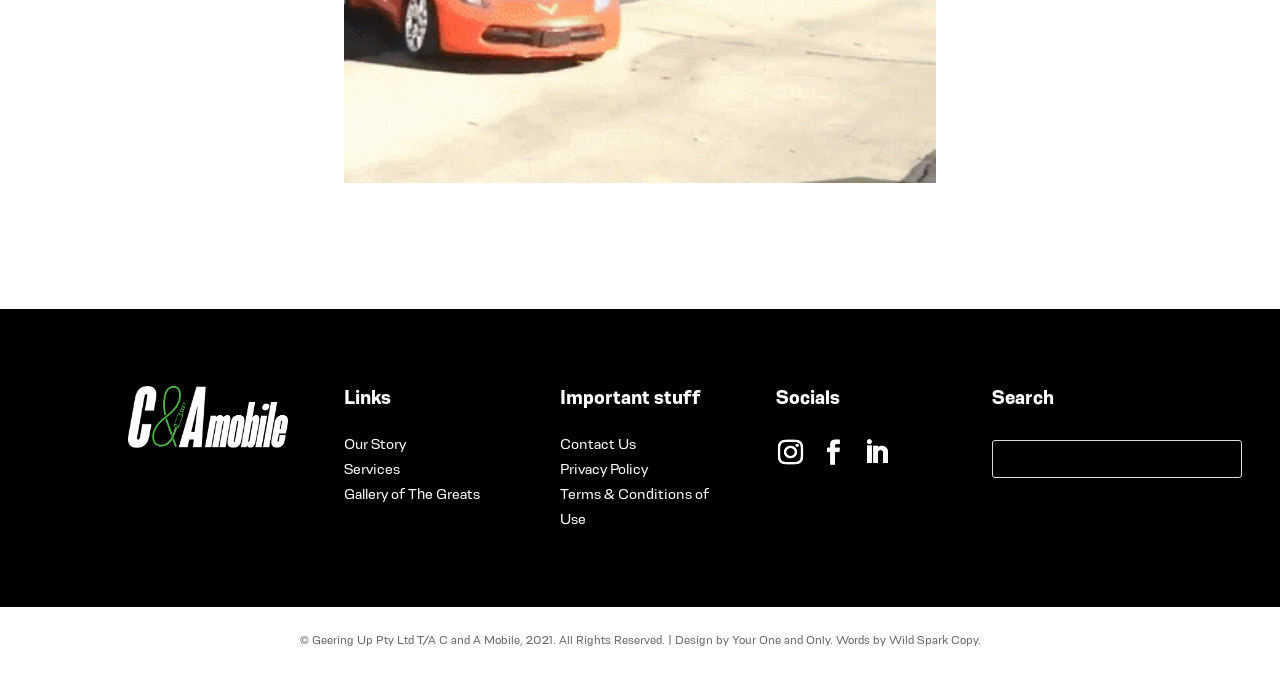Can you find the bounding box coordinates for the element that needs to be clicked to execute this instruction: "check Contact Us"? The coordinates should be given as four float numbers between 0 and 1, i.e., [left, top, right, bottom].

[0.438, 0.642, 0.497, 0.667]